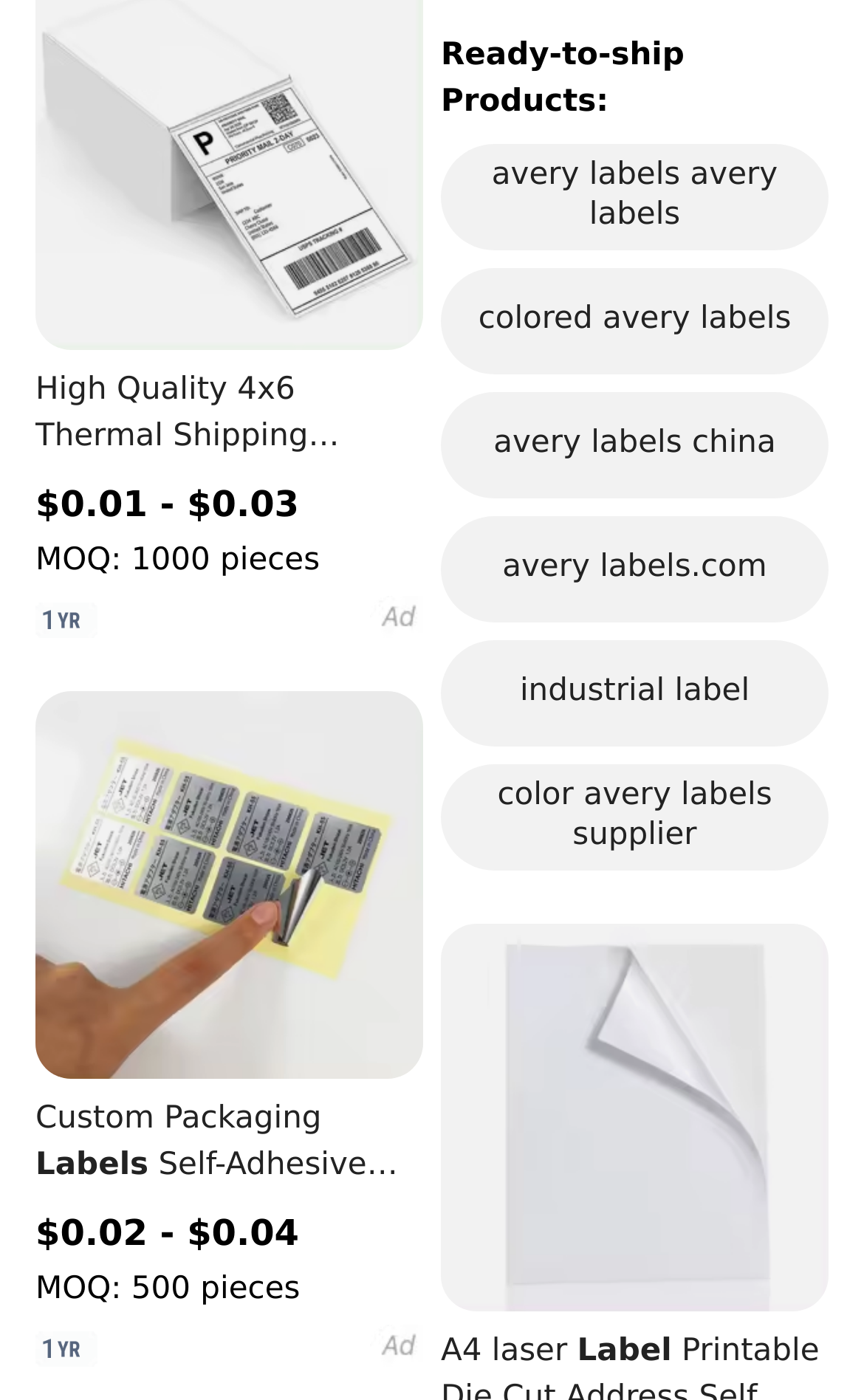Analyze the image and deliver a detailed answer to the question: How many links are there under 'Ready-to-ship Products'?

Under the heading 'Ready-to-ship Products:', there are 6 links: 'avery labels avery labels', 'colored avery labels', 'avery labels china', 'avery labels.com', 'industrial label', and 'color avery labels supplier'.